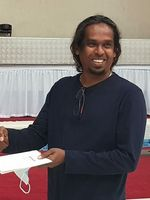Answer with a single word or phrase: 
What is the color of the tablecloth in the background?

White